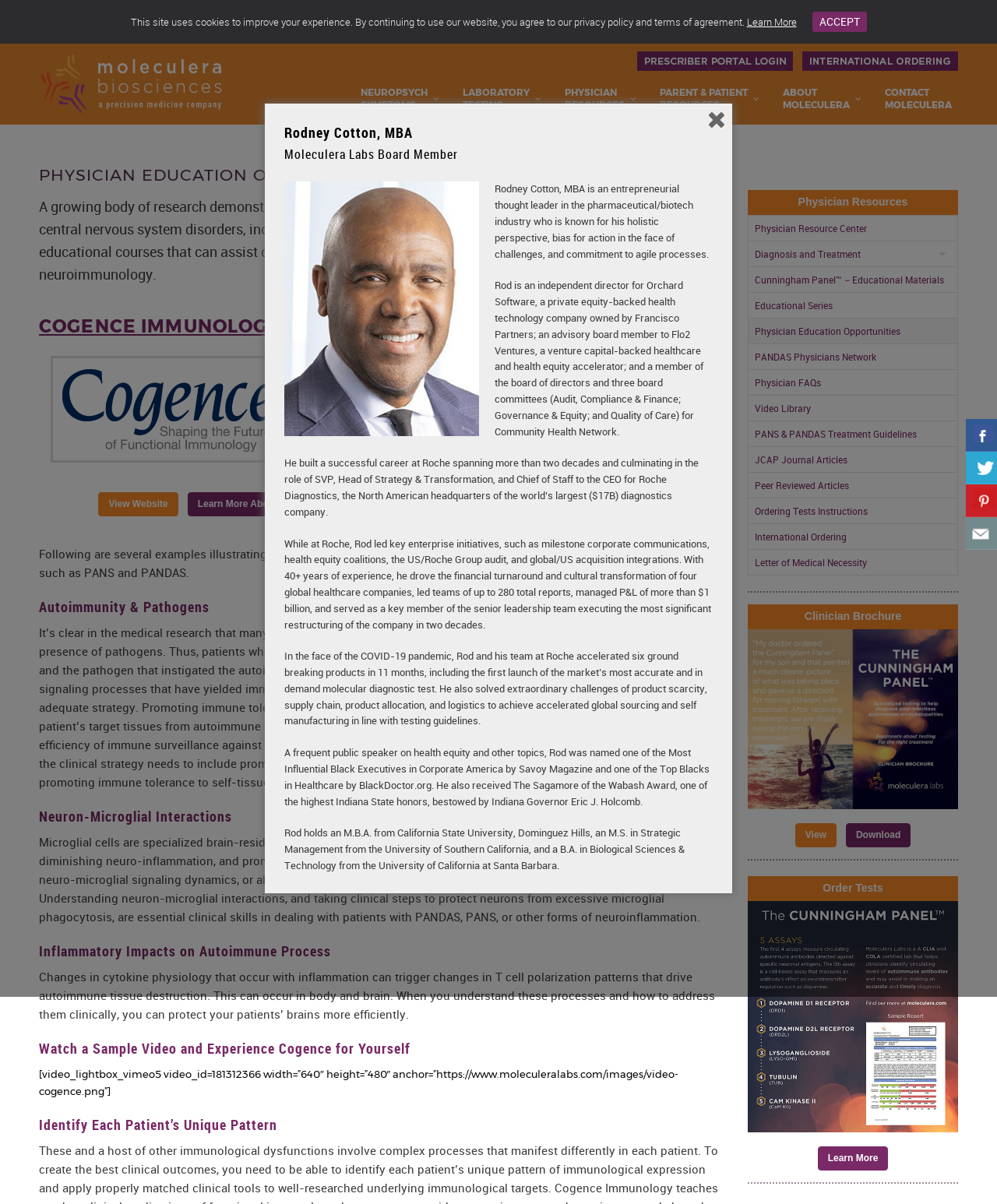What is the name of the board member described on the webpage?
Please use the visual content to give a single word or phrase answer.

Rodney Cotton, MBA